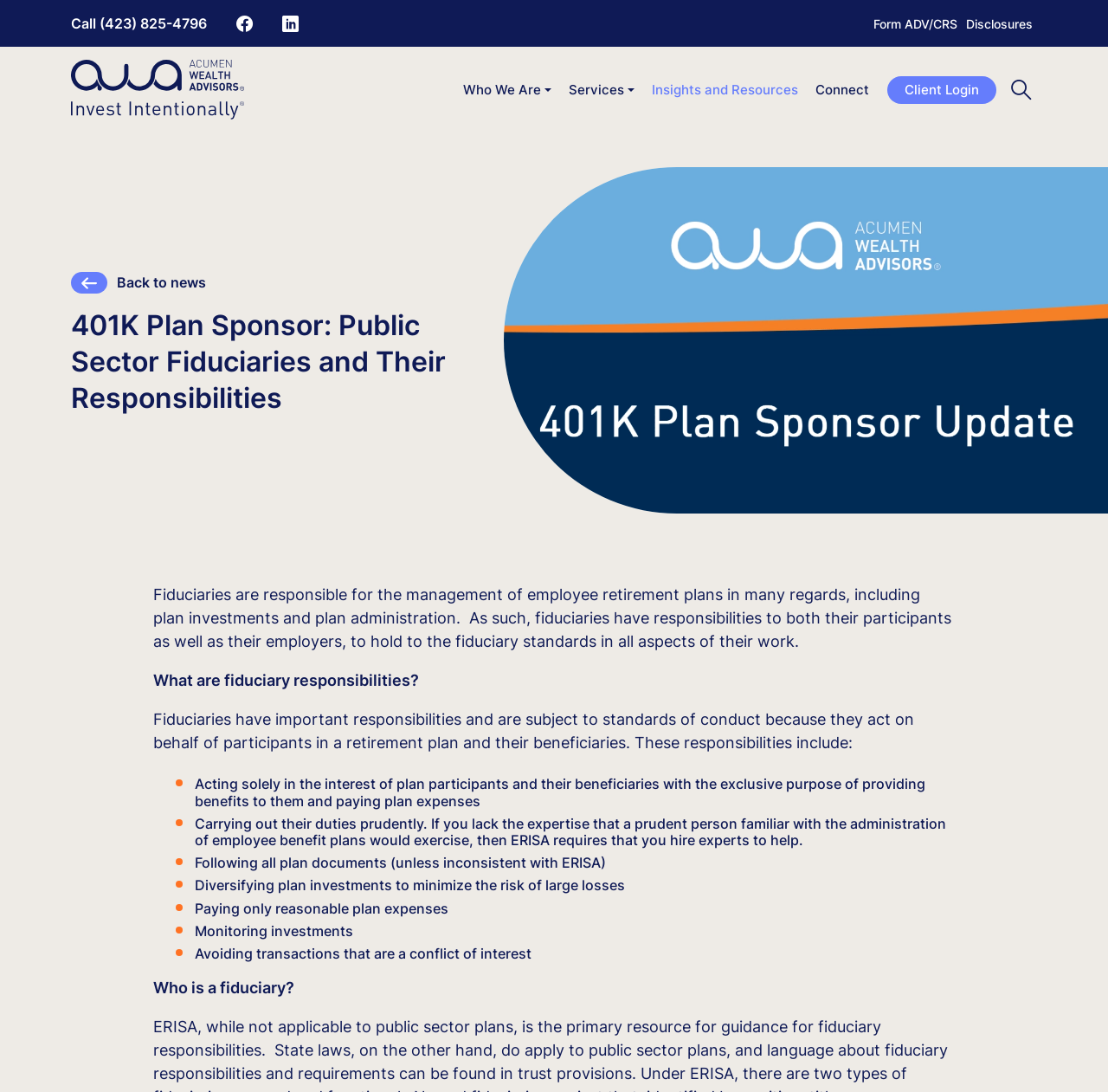Determine the bounding box coordinates of the region that needs to be clicked to achieve the task: "Call the phone number".

[0.064, 0.014, 0.187, 0.029]